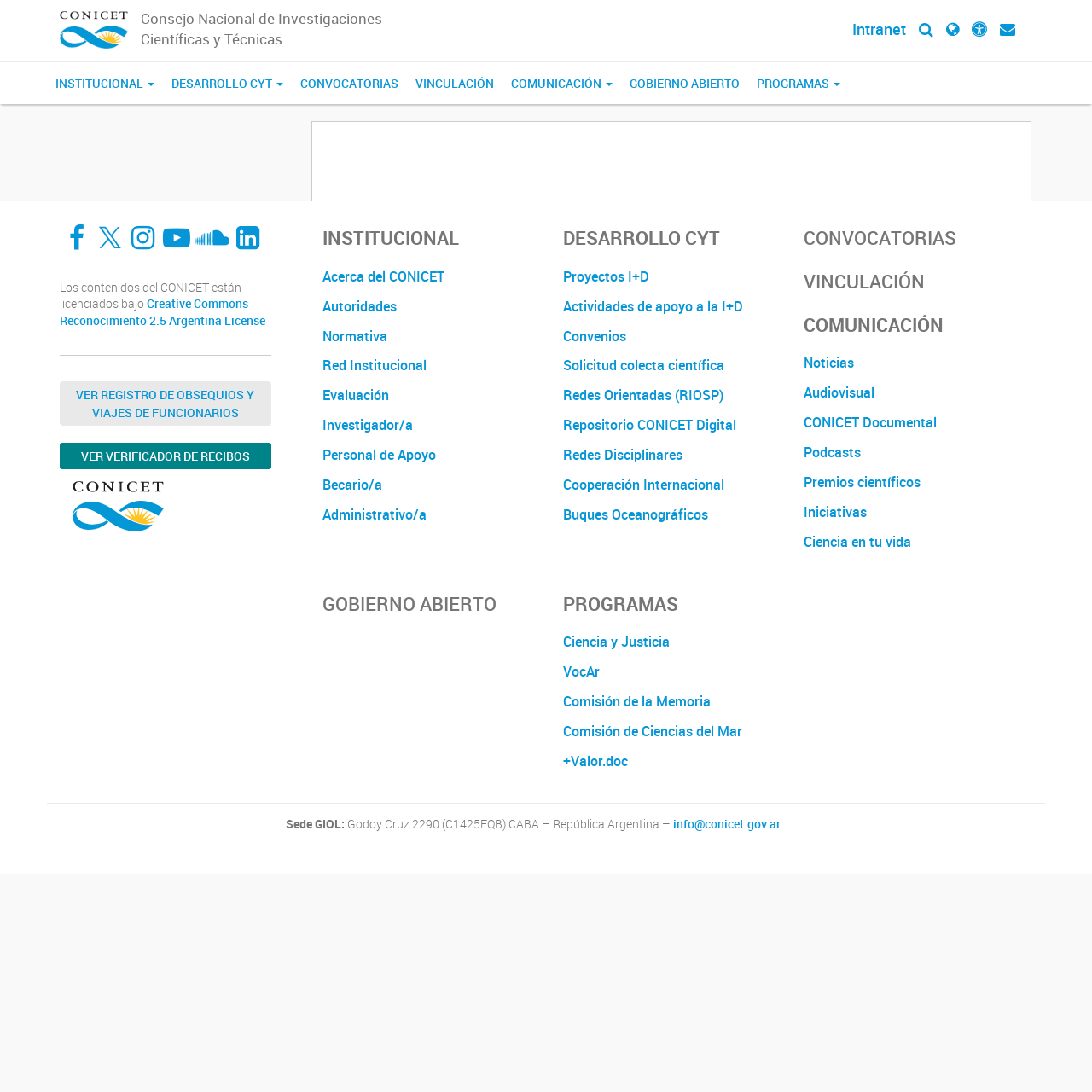Extract the bounding box coordinates for the described element: "Vinculación". The coordinates should be represented as four float numbers between 0 and 1: [left, top, right, bottom].

[0.736, 0.245, 0.847, 0.27]